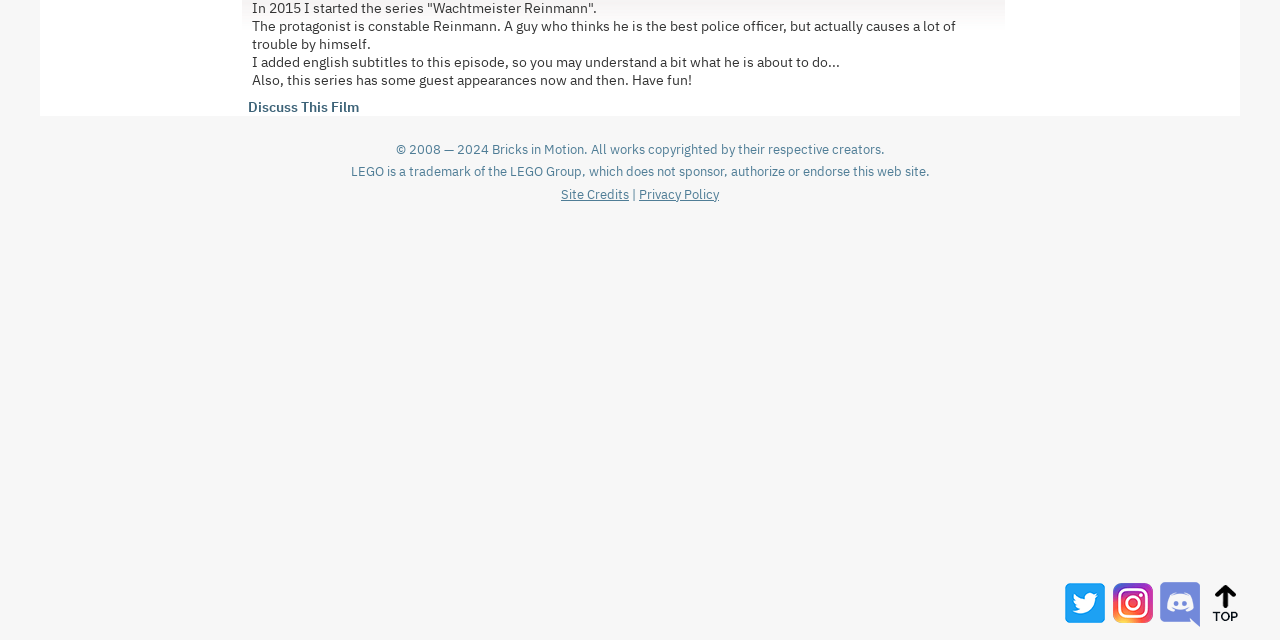Identify the bounding box for the described UI element. Provide the coordinates in (top-left x, top-left y, bottom-right x, bottom-right y) format with values ranging from 0 to 1: Privacy Policy

[0.499, 0.29, 0.562, 0.315]